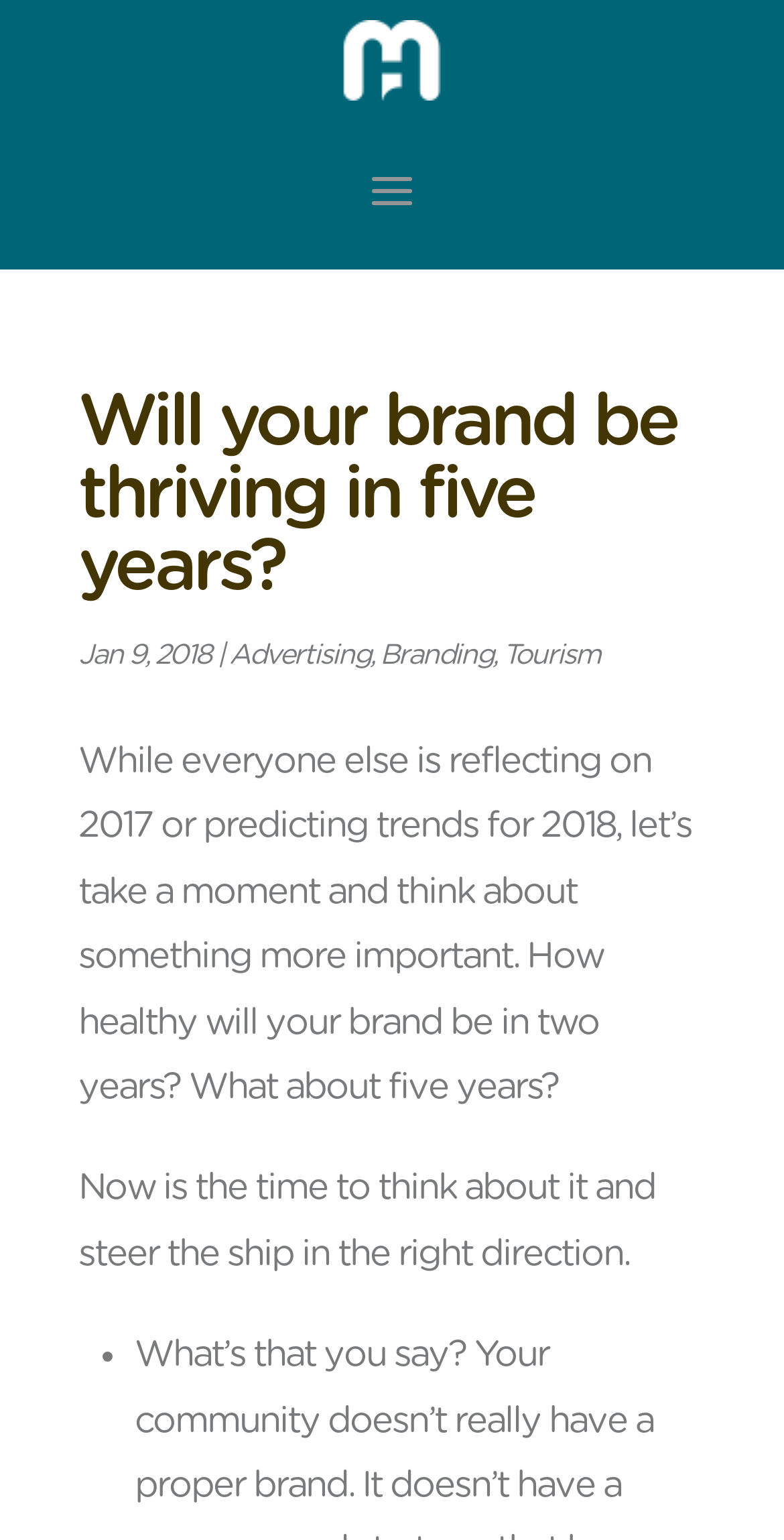What is the purpose of the article?
Please describe in detail the information shown in the image to answer the question.

The purpose of the article is to encourage the reader to reflect on the health of their brand in the future, specifically in two to five years. The article prompts the reader to think about the direction of their brand and make necessary changes.